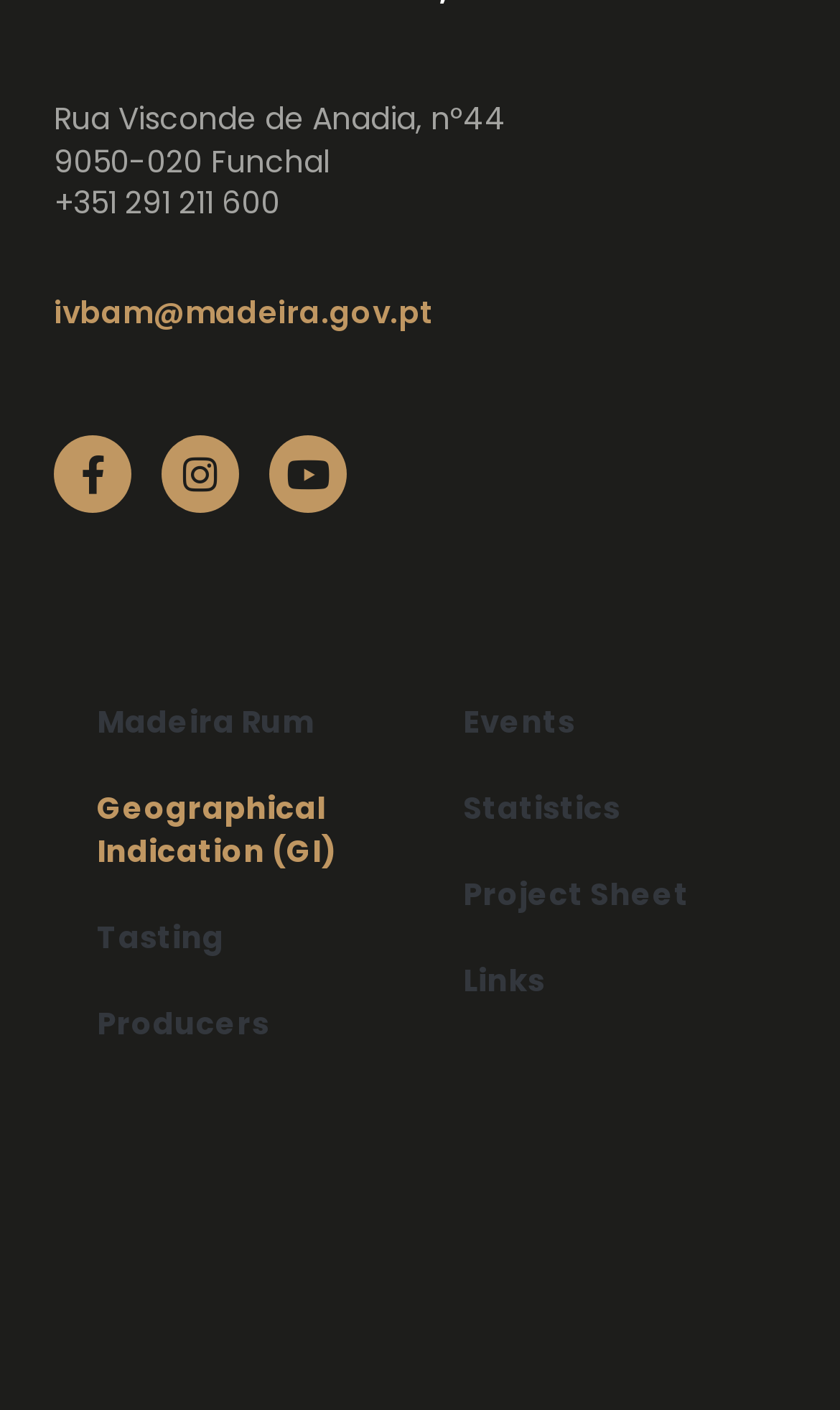Answer the question using only a single word or phrase: 
What is the email address?

ivbam@madeira.gov.pt